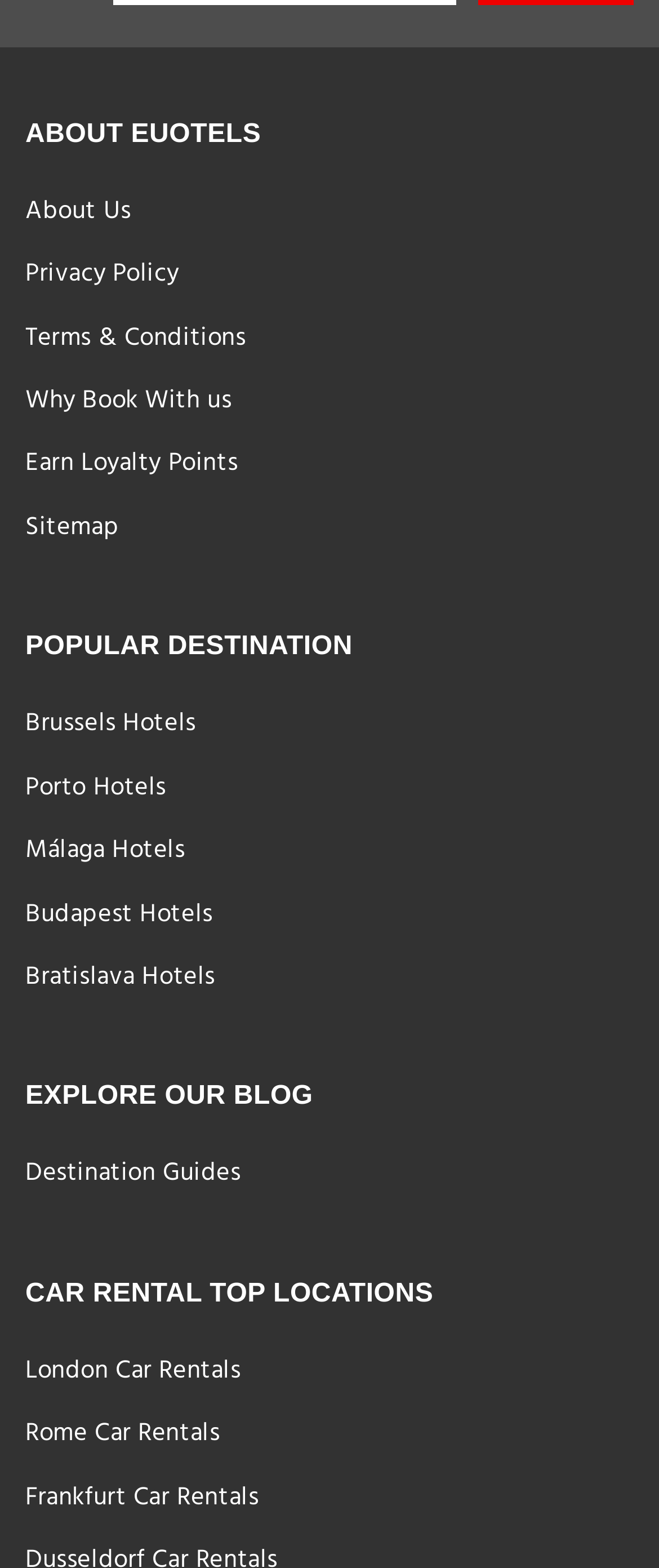Provide your answer to the question using just one word or phrase: How many headings are on the webpage?

4